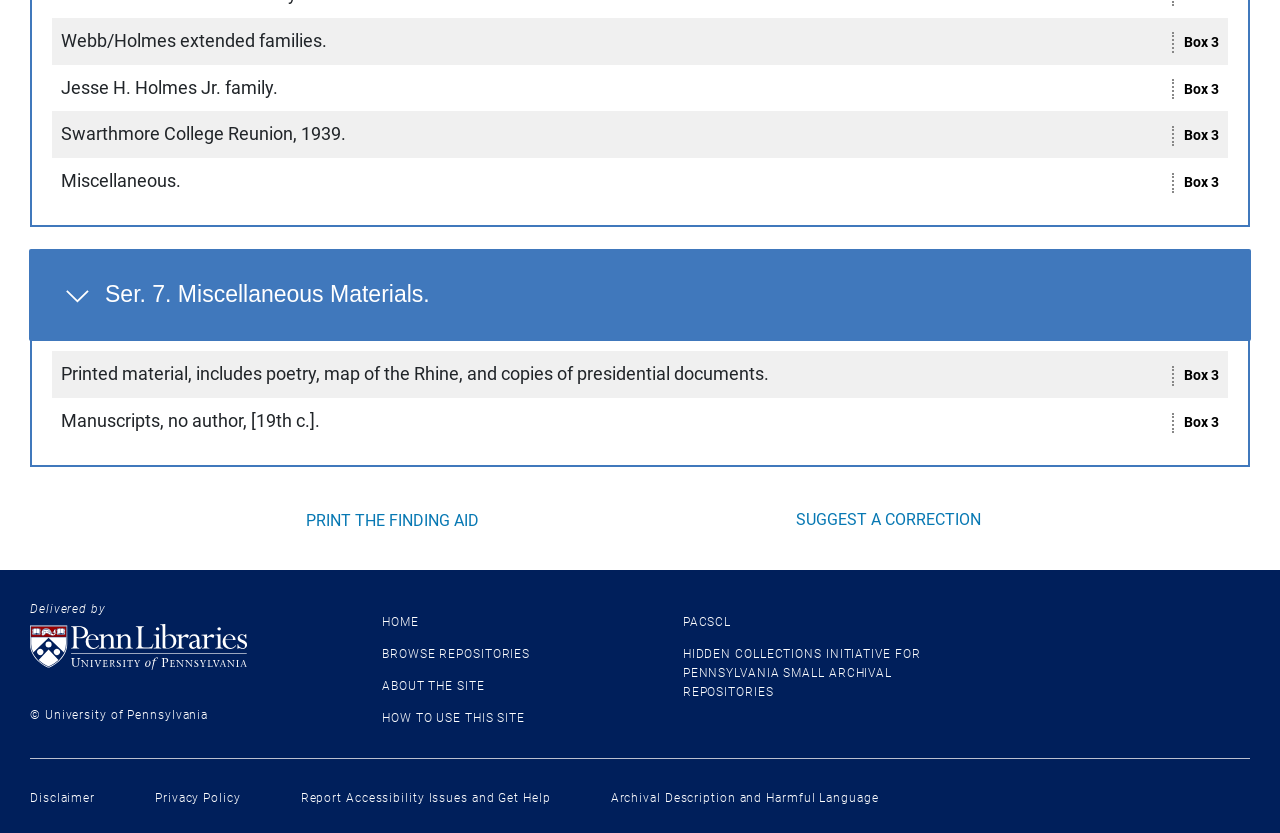Identify the bounding box coordinates for the element you need to click to achieve the following task: "Visit the PACSCL page". The coordinates must be four float values ranging from 0 to 1, formatted as [left, top, right, bottom].

[0.533, 0.738, 0.571, 0.755]